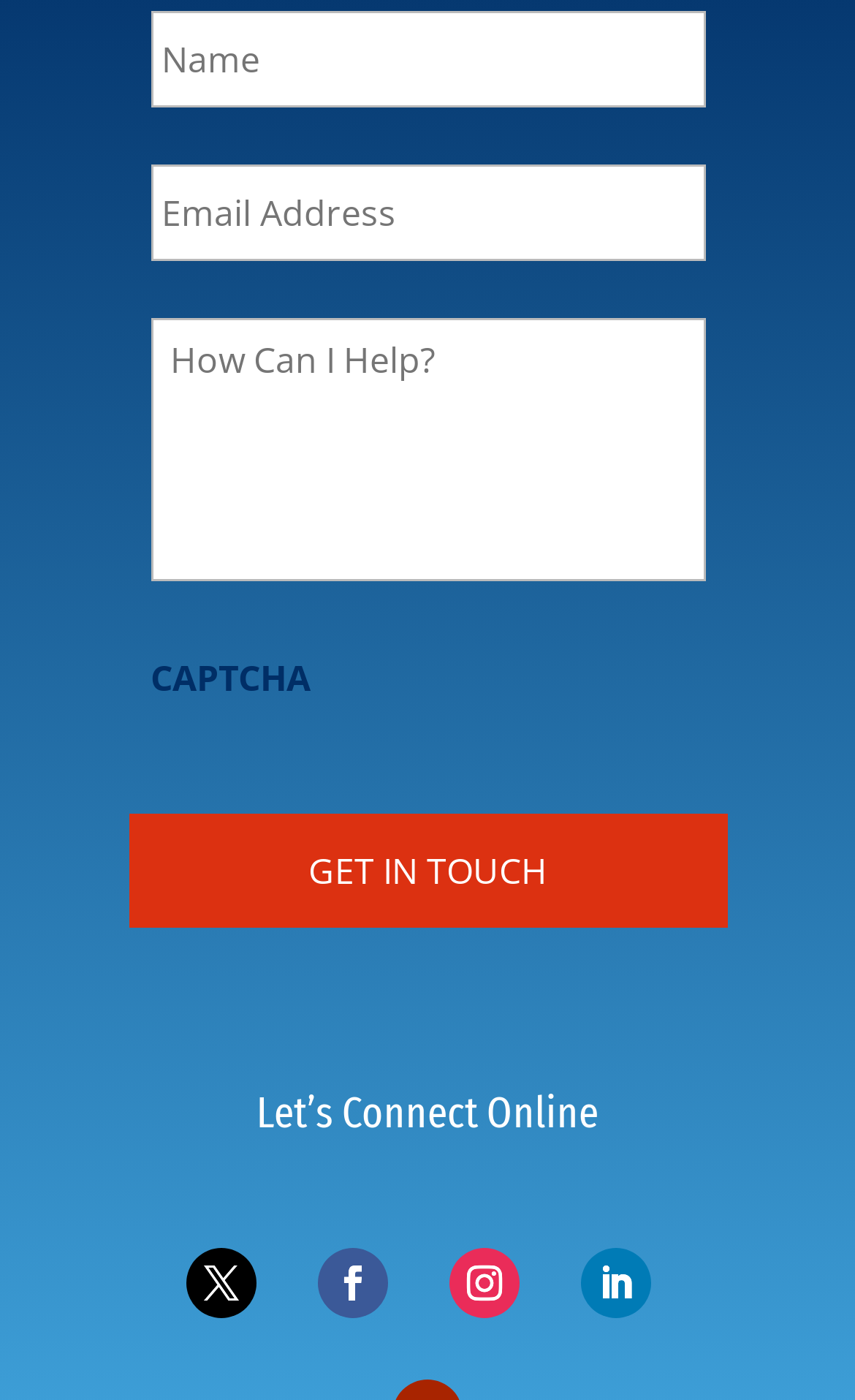Give a one-word or phrase response to the following question: Is the CAPTCHA required?

No